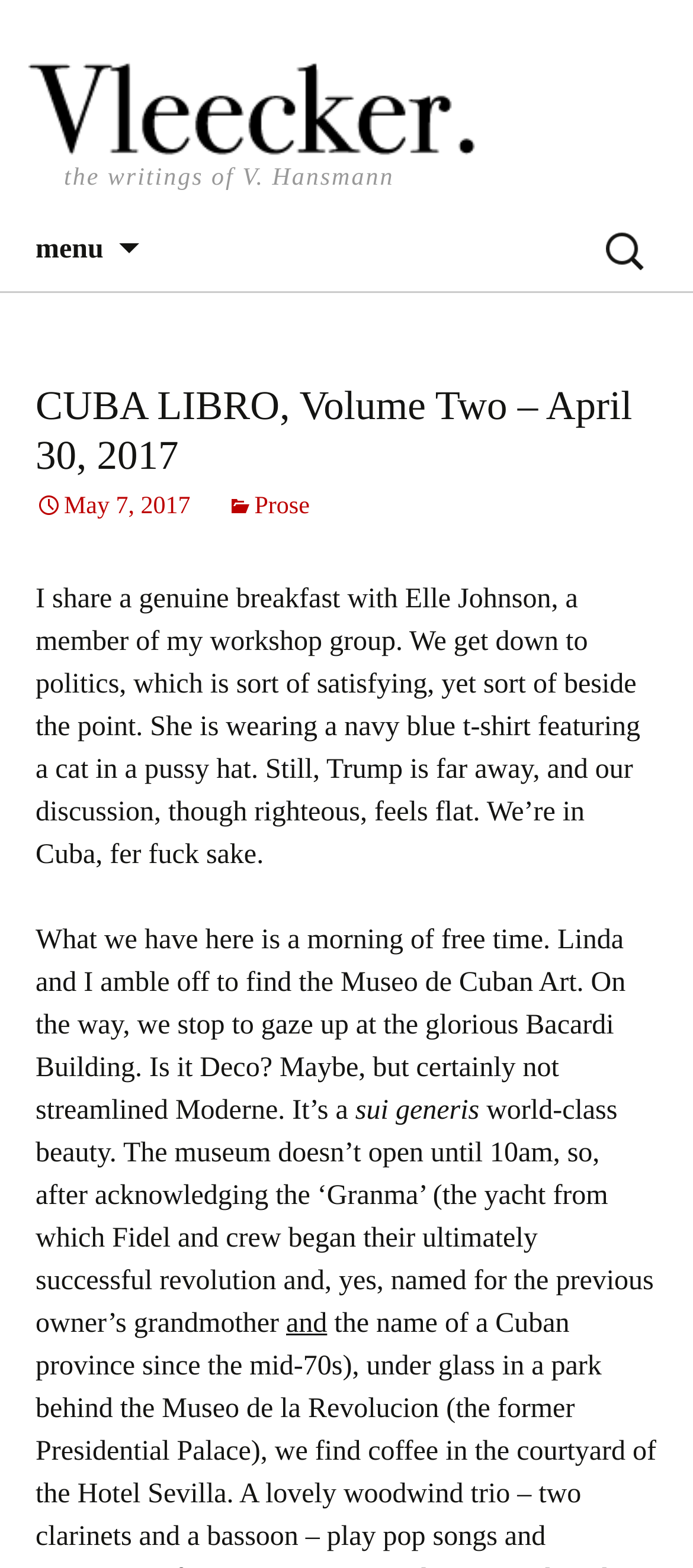What is the name of the museum mentioned?
From the screenshot, supply a one-word or short-phrase answer.

Museo de Cuban Art